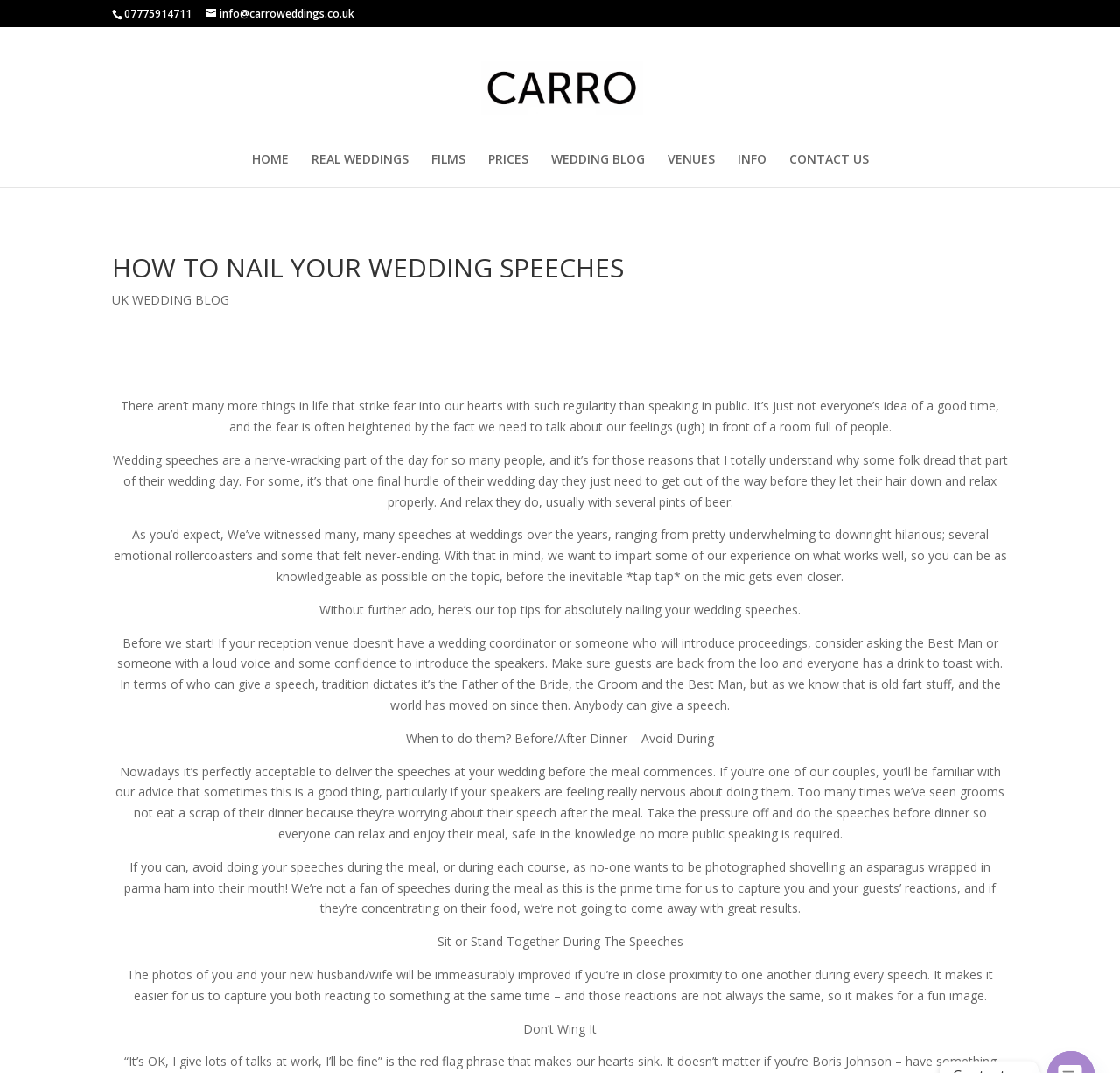What is the purpose of sitting or standing together during speeches?
Can you give a detailed and elaborate answer to the question?

I found this information by reading the static text element that explains 'it makes it easier for us to capture you both reacting to something at the same time – and those reactions are not always the same, so it makes for a fun image'.